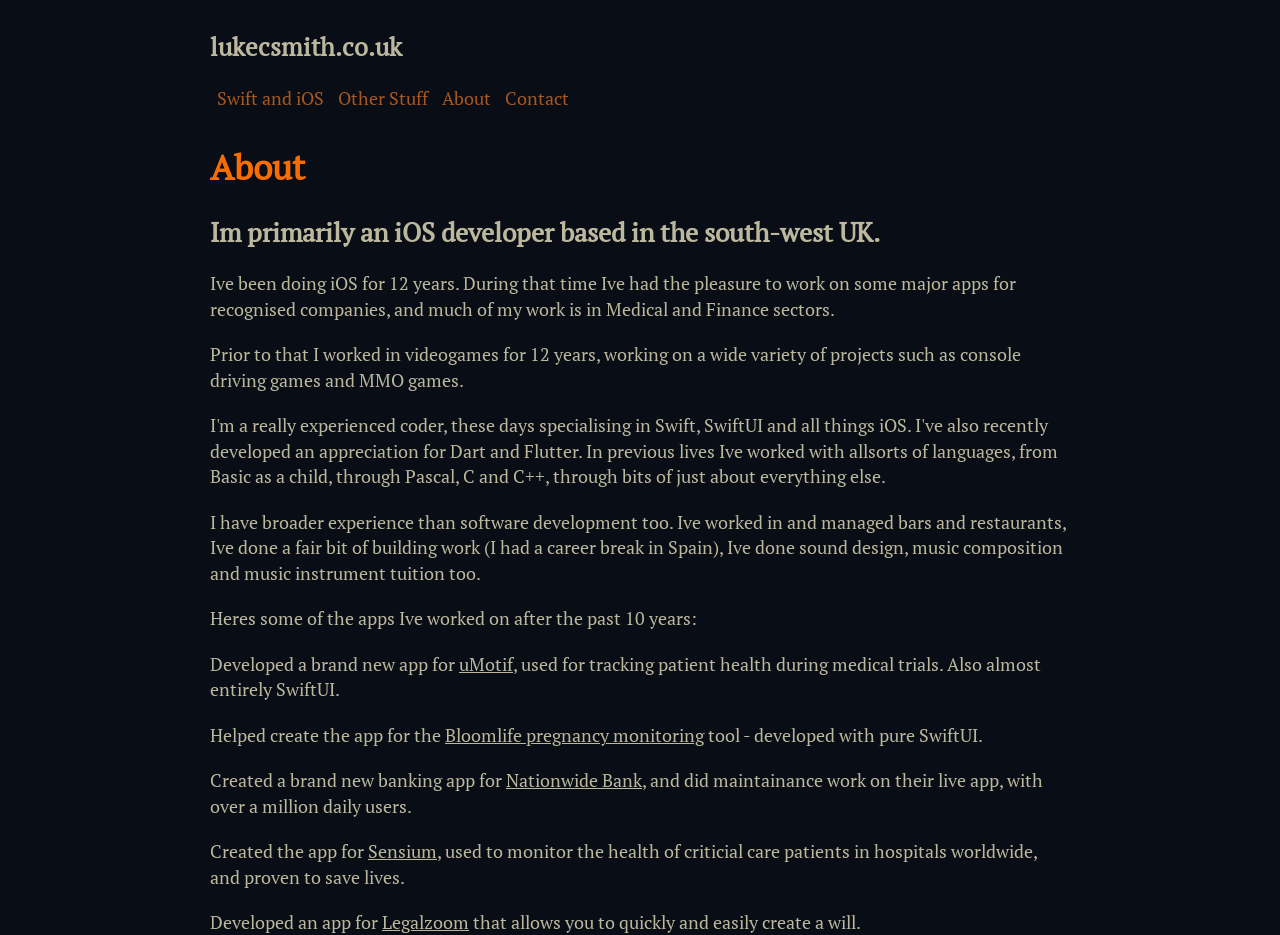Identify and provide the bounding box for the element described by: "title="University of North Dakota"".

None